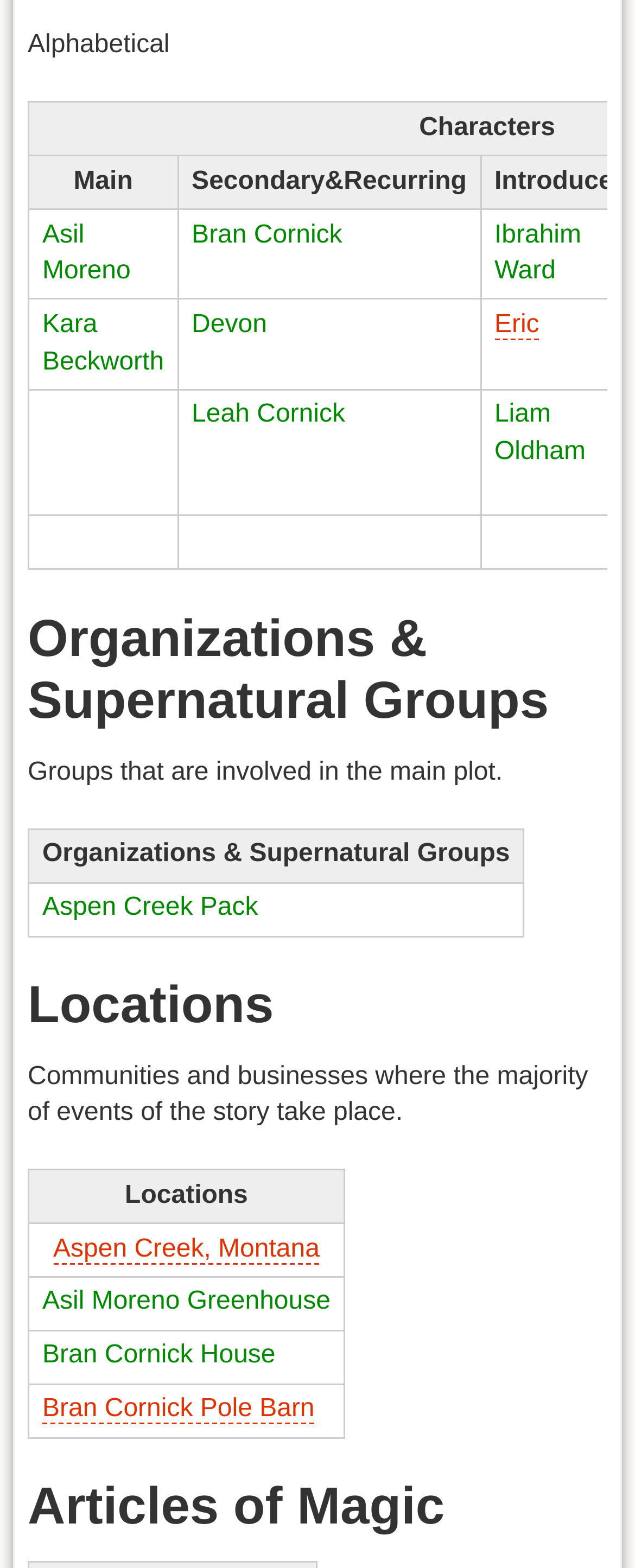Find the UI element described as: "Devon" and predict its bounding box coordinates. Ensure the coordinates are four float numbers between 0 and 1, [left, top, right, bottom].

[0.302, 0.198, 0.42, 0.216]